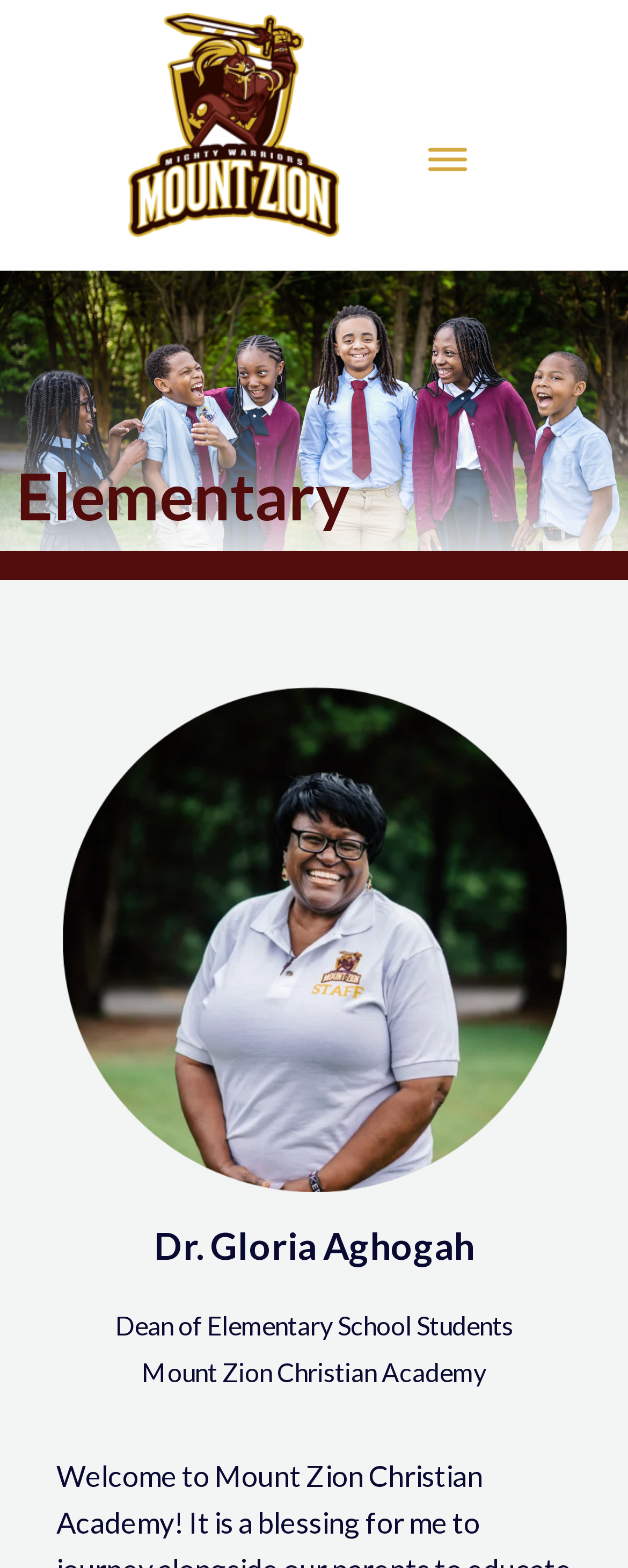What is the level of education focused on?
Use the screenshot to answer the question with a single word or phrase.

Elementary